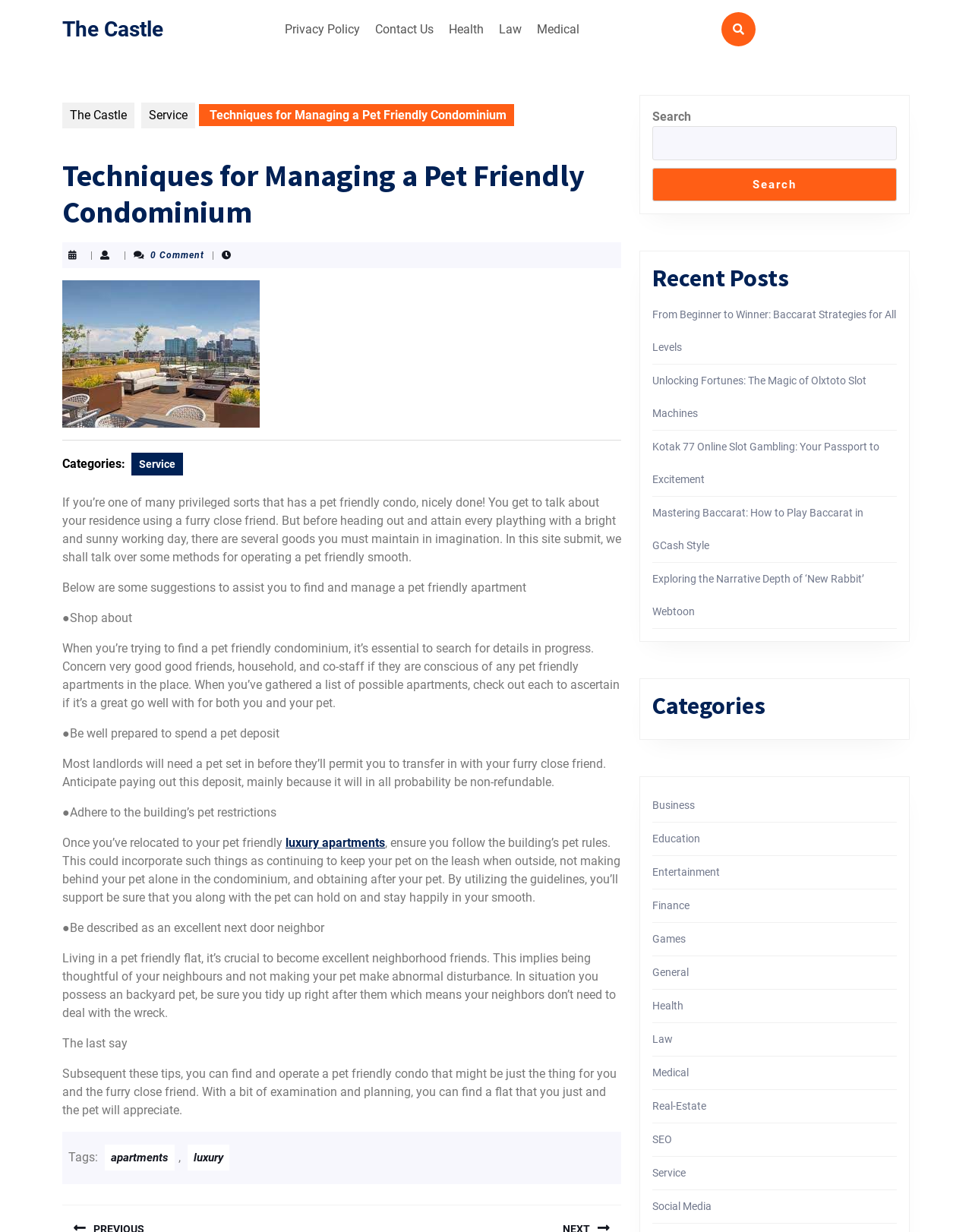Answer the following query concisely with a single word or phrase:
What is the purpose of the 'Recent Posts' section?

To display recent articles